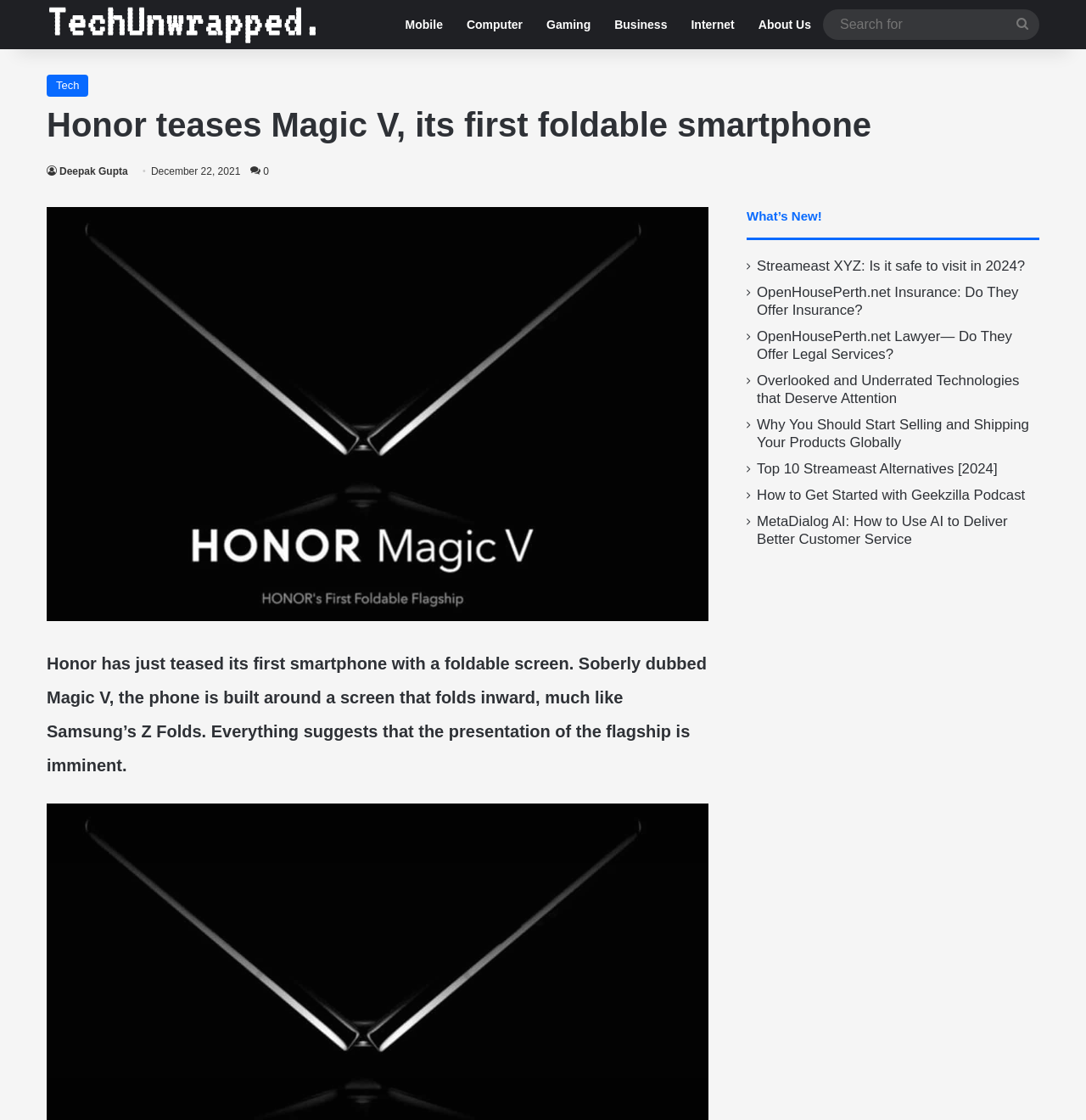Identify the bounding box of the HTML element described here: "Search for". Provide the coordinates as four float numbers between 0 and 1: [left, top, right, bottom].

[0.926, 0.008, 0.957, 0.036]